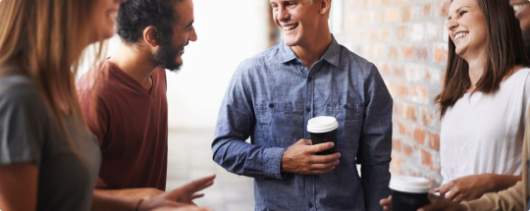What is the atmosphere of the setting?
Could you answer the question with a detailed and thorough explanation?

I analyzed the image and noticed that the individuals are dressed in casual clothing and are showcasing smiles and animated gestures, which indicates that the atmosphere of the setting is informal and relaxed.